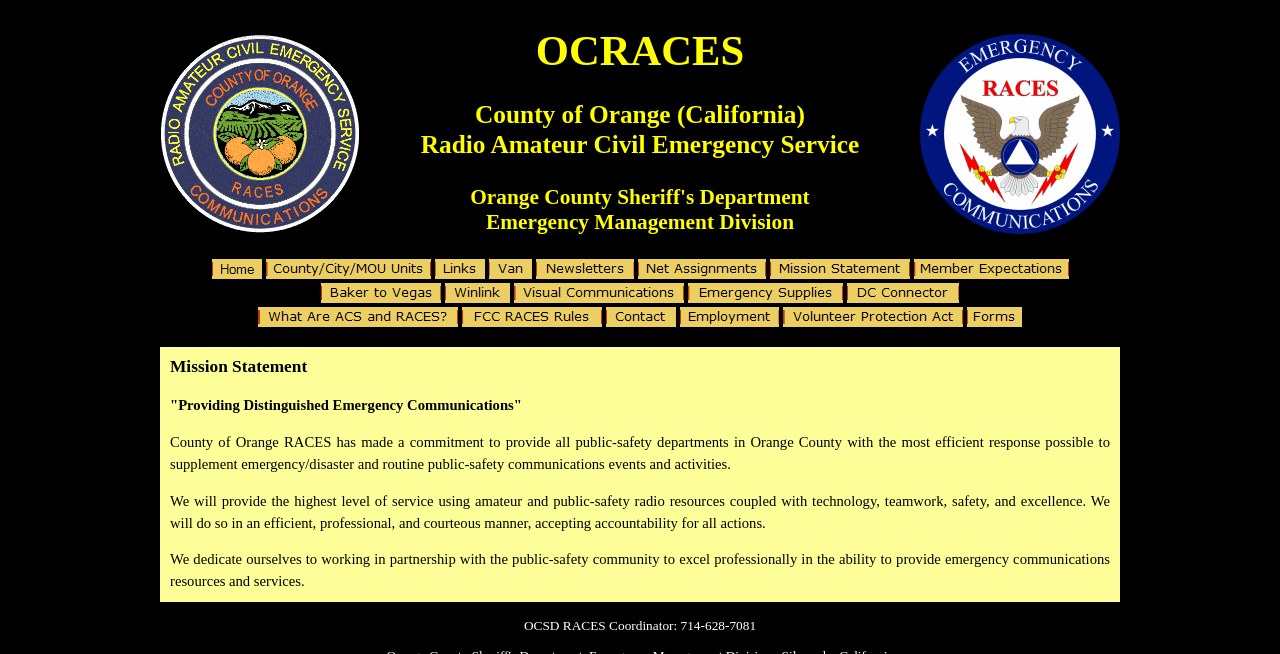Specify the bounding box coordinates of the area to click in order to follow the given instruction: "Learn about What Are ACS and RACES?."

[0.202, 0.479, 0.358, 0.505]